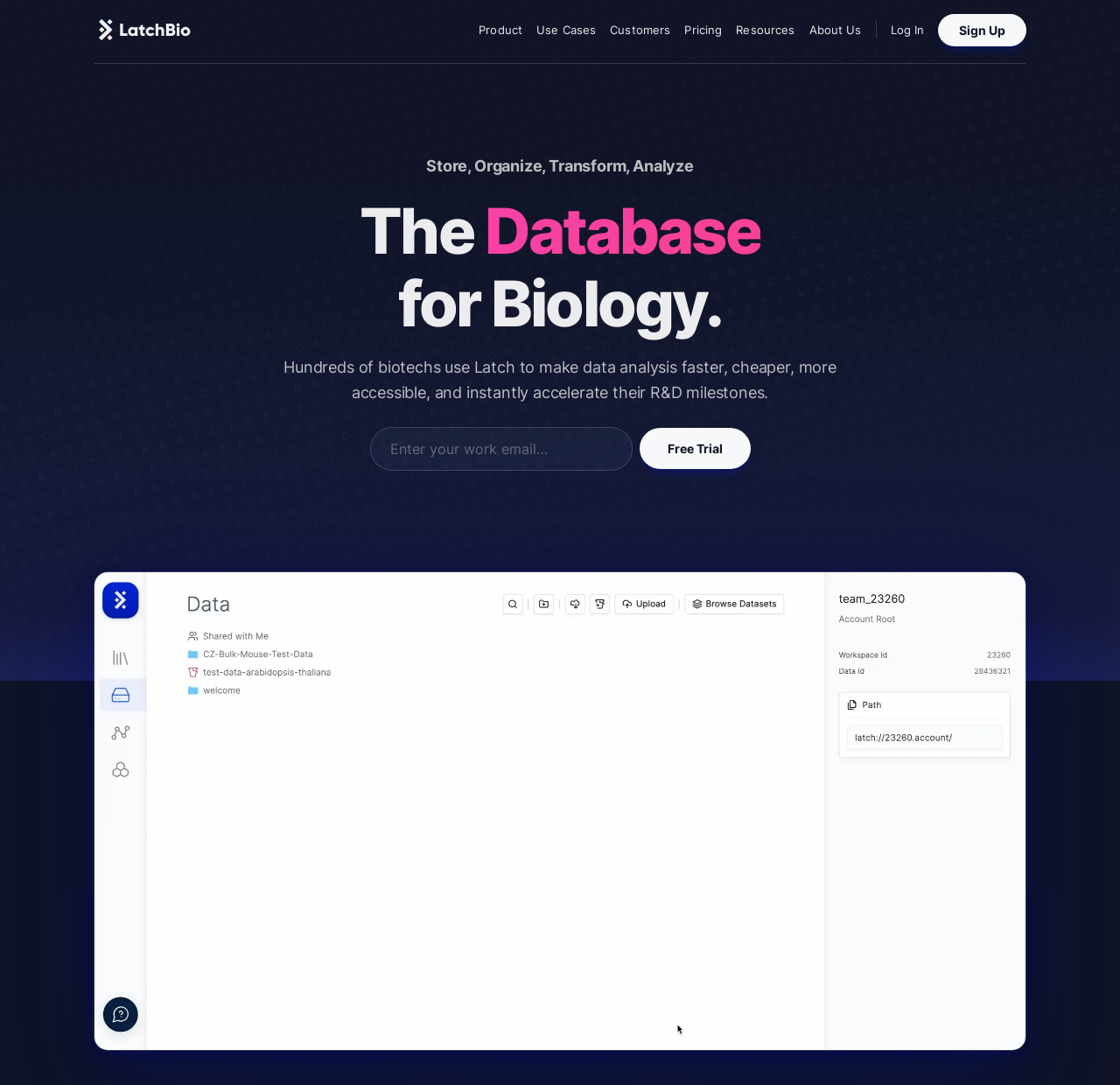What is the main navigation menu?
Refer to the image and respond with a one-word or short-phrase answer.

Main